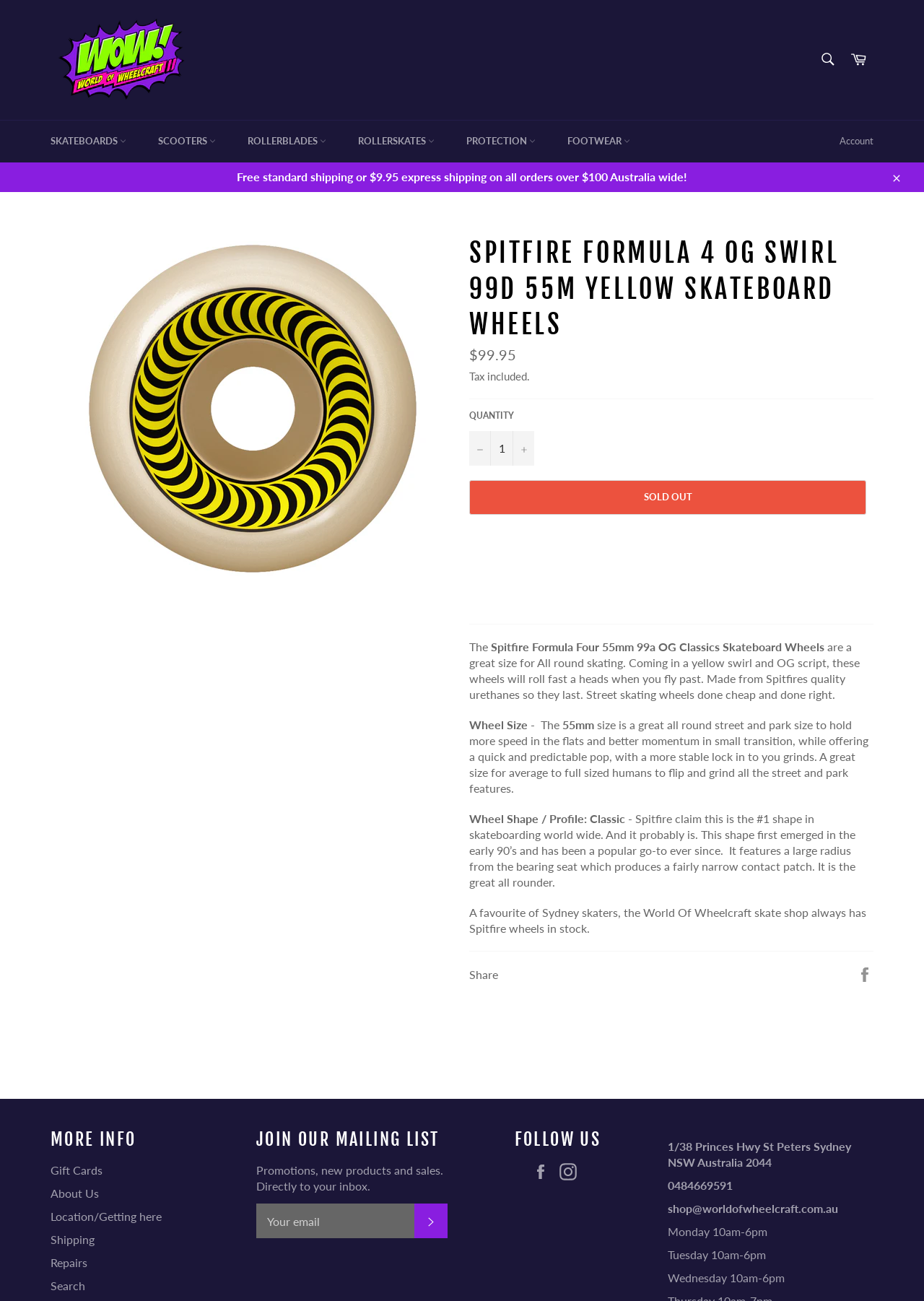Kindly determine the bounding box coordinates for the clickable area to achieve the given instruction: "Read recent posts".

None